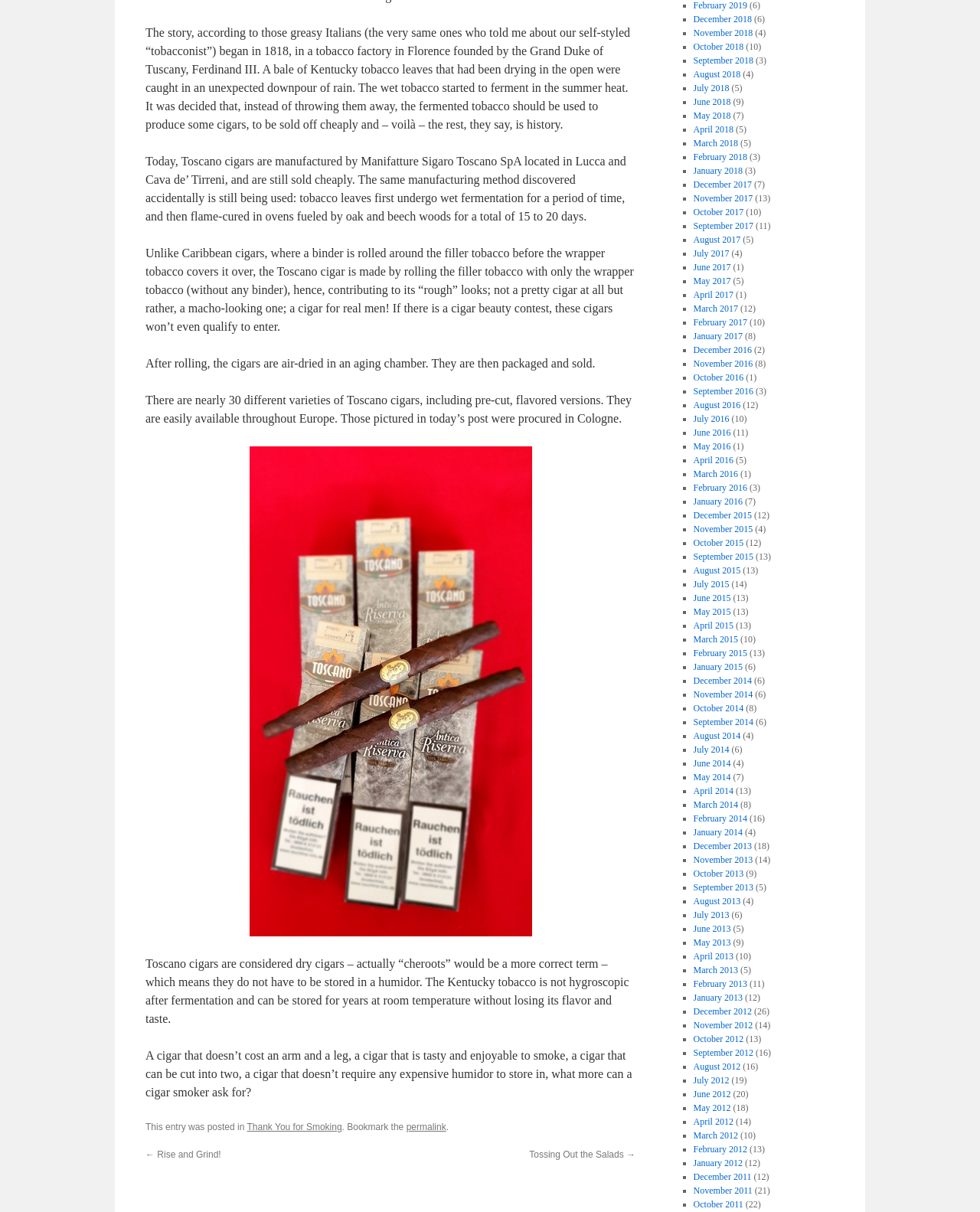Determine the bounding box coordinates in the format (top-left x, top-left y, bottom-right x, bottom-right y). Ensure all values are floating point numbers between 0 and 1. Identify the bounding box of the UI element described by: aria-label="Share on facebook"

None